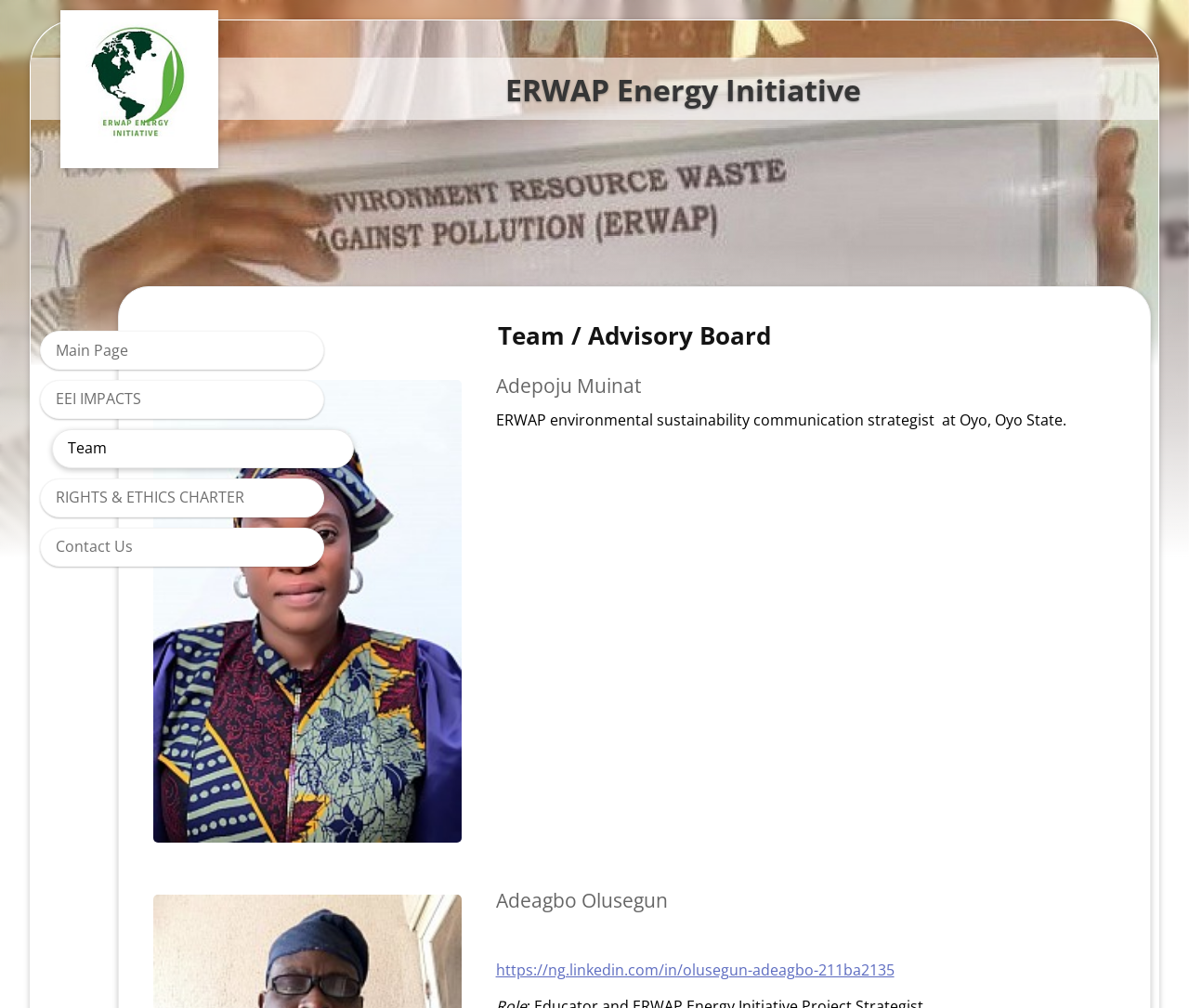Please find the bounding box coordinates of the element that must be clicked to perform the given instruction: "View the RACEHORSES page". The coordinates should be four float numbers from 0 to 1, i.e., [left, top, right, bottom].

None